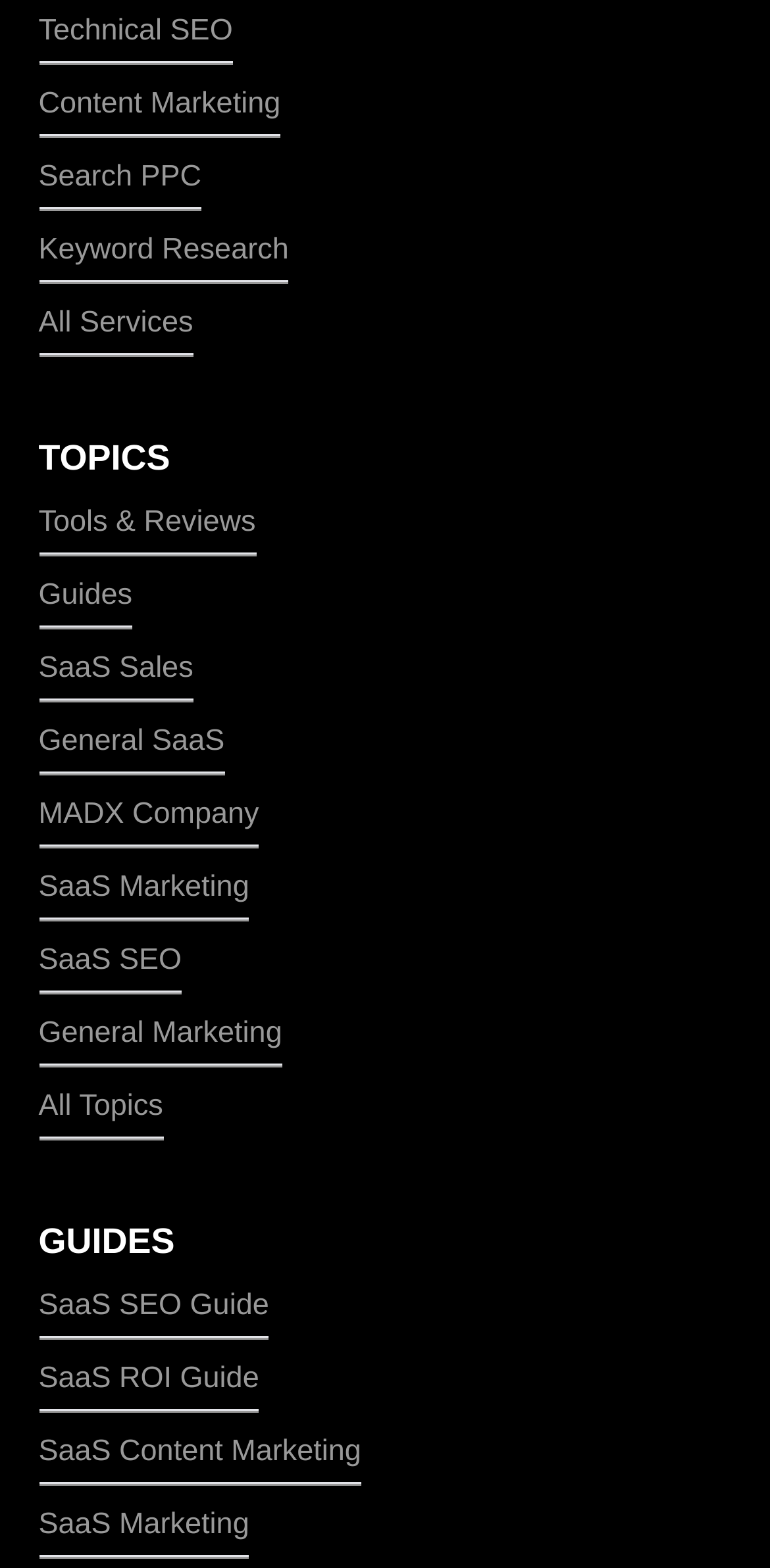Locate the bounding box of the user interface element based on this description: "Tools & Reviews".

[0.05, 0.319, 0.95, 0.353]